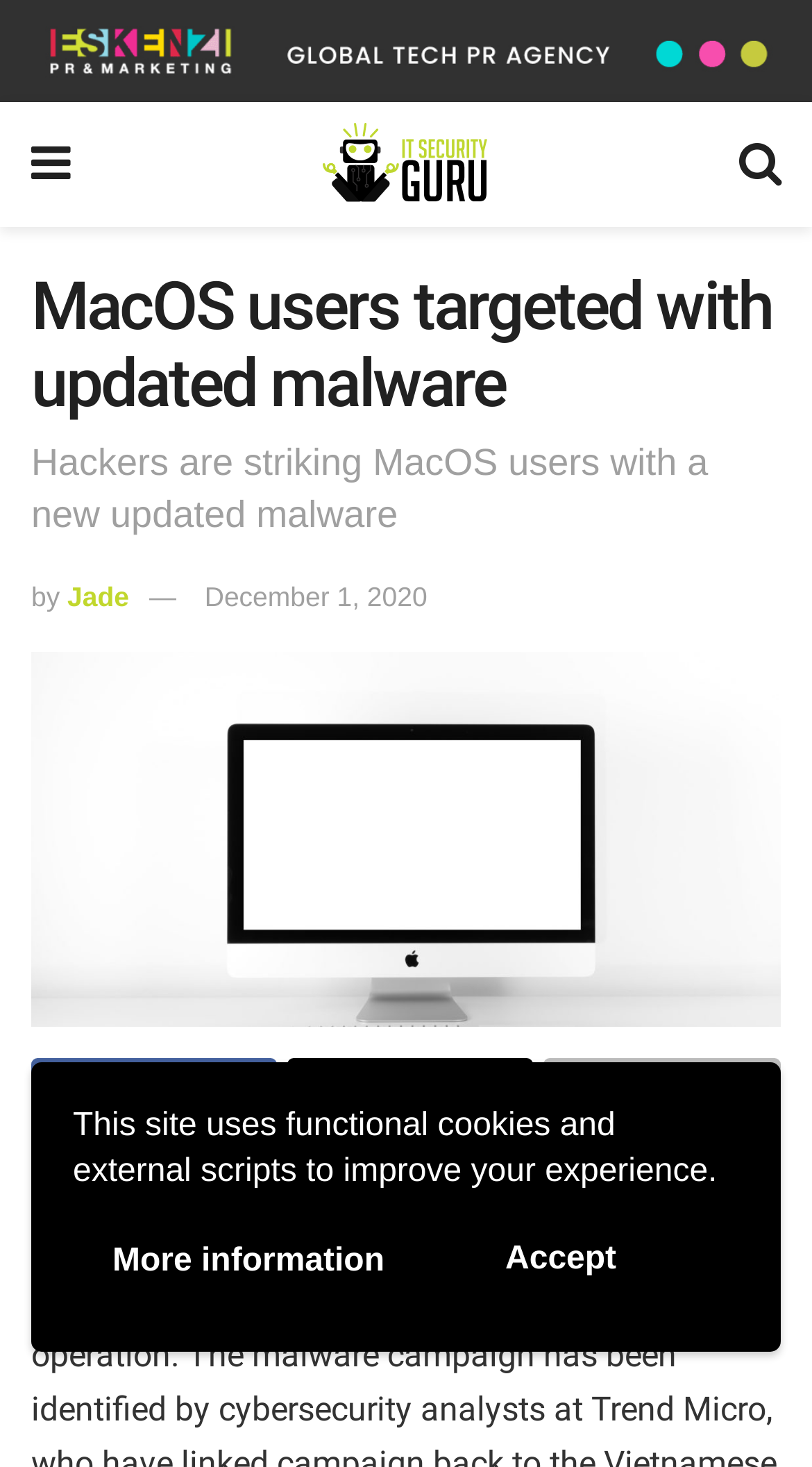Describe every aspect of the webpage comprehensively.

The webpage is about a news article discussing a new form of malware targeting Apple MacOS users, allegedly tied to a state-backed hacking operation. 

At the top of the page, there is a banner ad from Eskenzi PR, spanning the entire width of the page. Below the ad, there are two buttons, "More information" and "Accept", positioned side by side, with the "More information" button on the left. 

The main content of the page is divided into two sections. On the left side, there is a column with several links, including the website's logo "IT Security Guru" and some social media icons. On the right side, there is a main article section. 

The article section starts with a heading "MacOS users targeted with updated malware" followed by a subheading "Hackers are striking MacOS users with a new updated malware". Below the headings, there is a byline "by Jade" and a date "December 1, 2020". 

Below the byline, there is a large image of an Apple Mac desktop computer on a white desk with a white background, taking up most of the width of the page. 

The article text starts below the image, with the first sentence "A new form of malware has been discovered to be targeting Apple MacOS user,". The text is followed by a link with the rest of the sentence. There are also some social media sharing icons and a comment section at the bottom of the page.